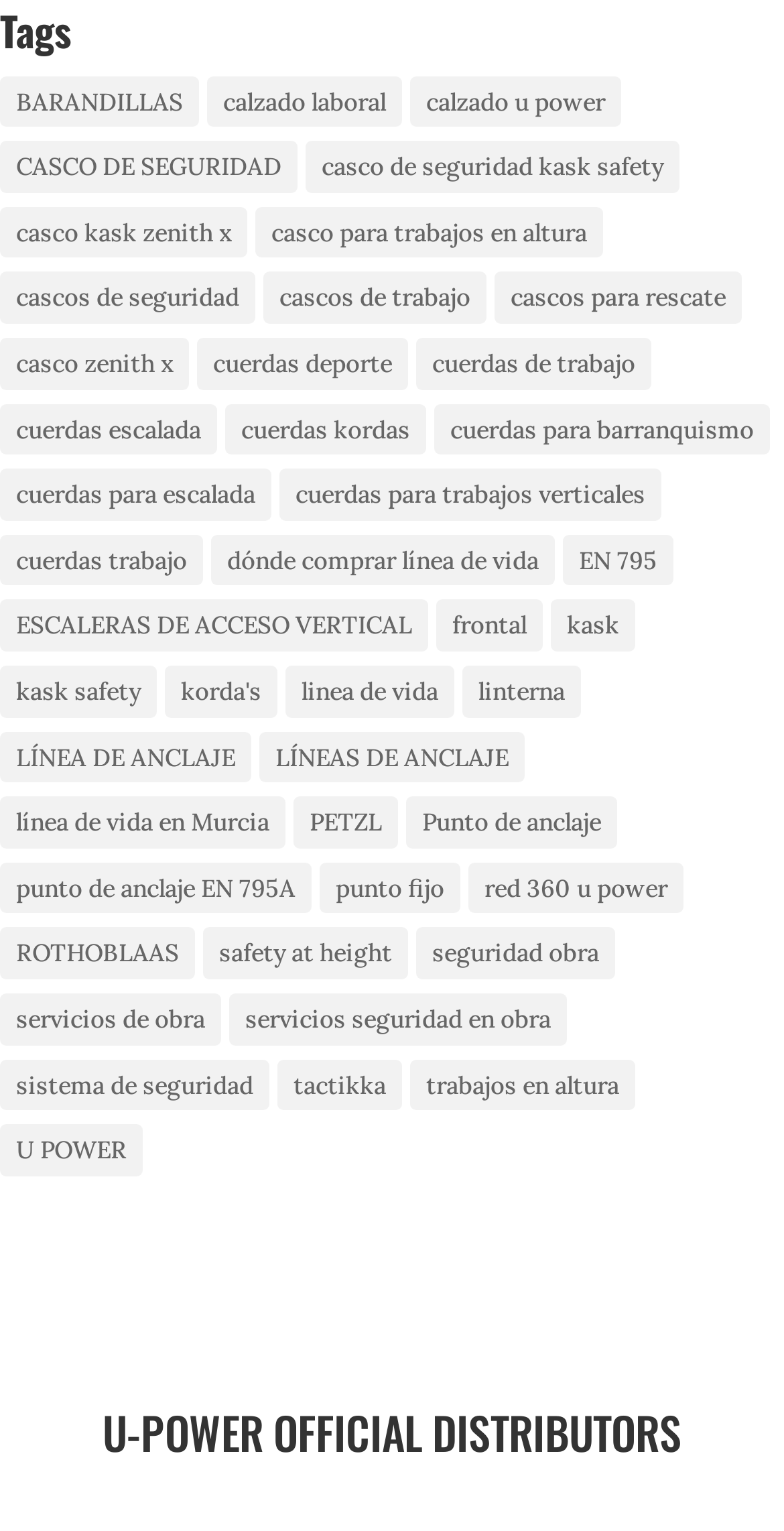Locate the bounding box coordinates of the clickable area to execute the instruction: "Click on 'PETZL'". Provide the coordinates as four float numbers between 0 and 1, represented as [left, top, right, bottom].

[0.374, 0.52, 0.508, 0.554]